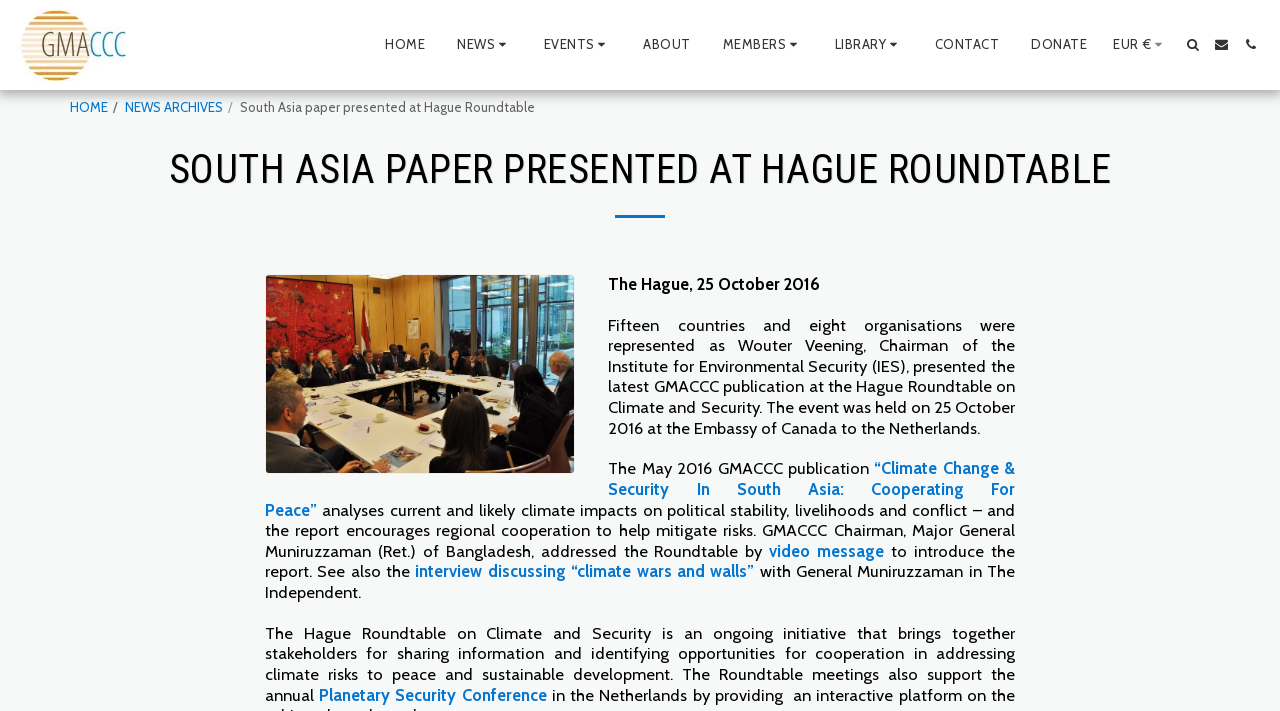Could you indicate the bounding box coordinates of the region to click in order to complete this instruction: "Learn more about the Planetary Security Conference".

[0.249, 0.963, 0.427, 0.991]